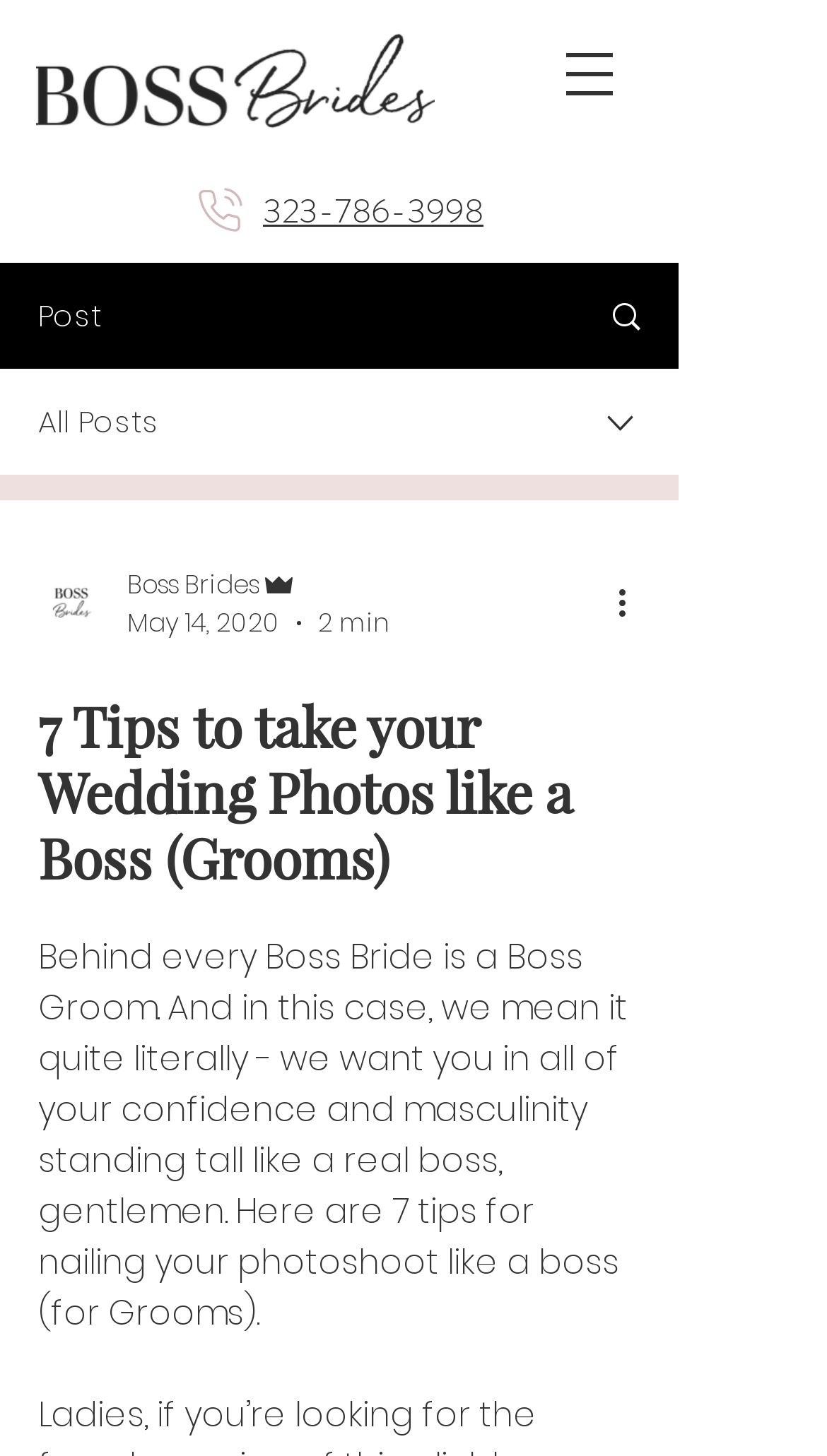Please find and provide the title of the webpage.

7 Tips to take your Wedding Photos like a Boss (Grooms)